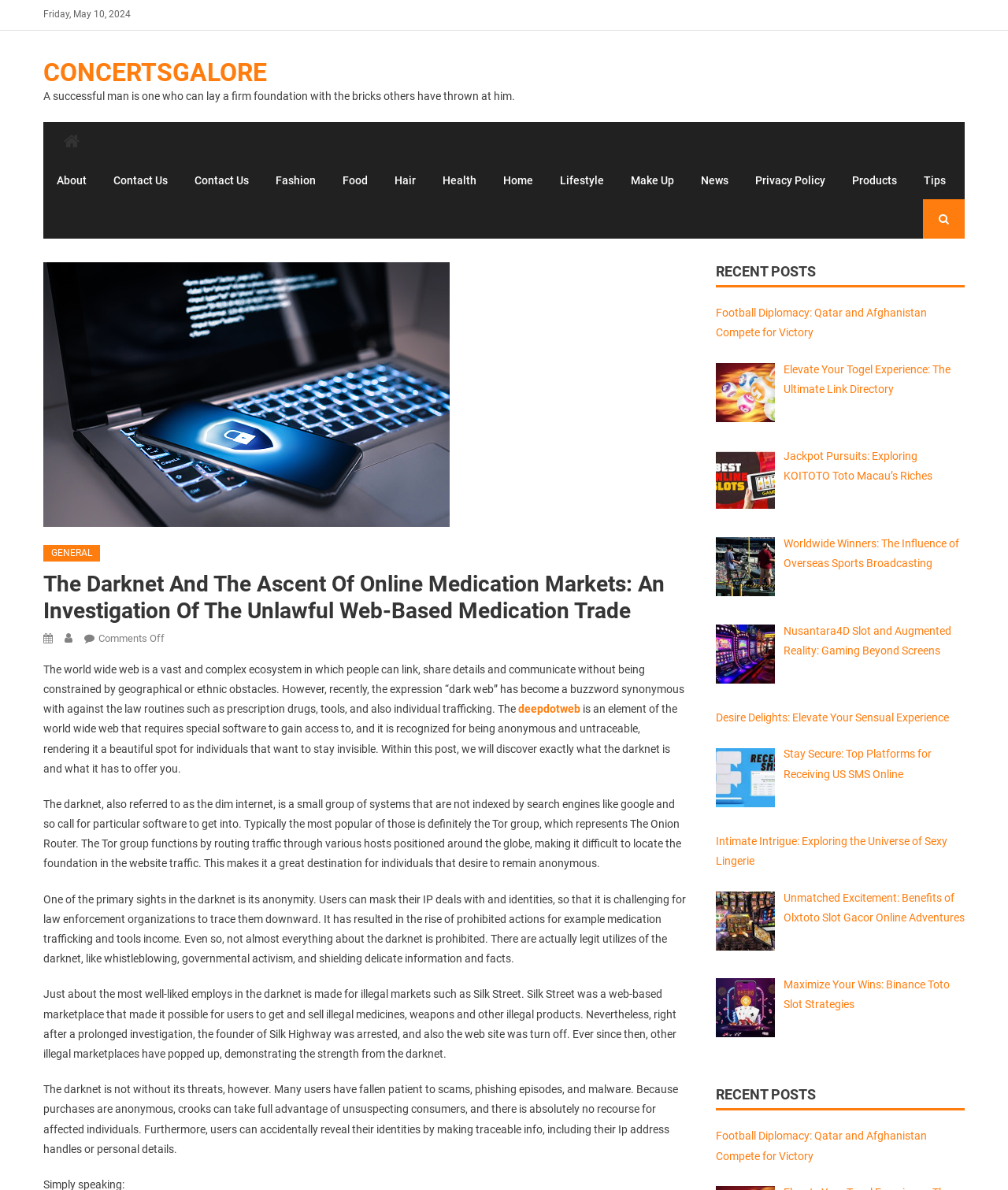Determine the bounding box coordinates of the clickable region to execute the instruction: "Click the 'About' link". The coordinates should be four float numbers between 0 and 1, denoted as [left, top, right, bottom].

[0.045, 0.136, 0.098, 0.167]